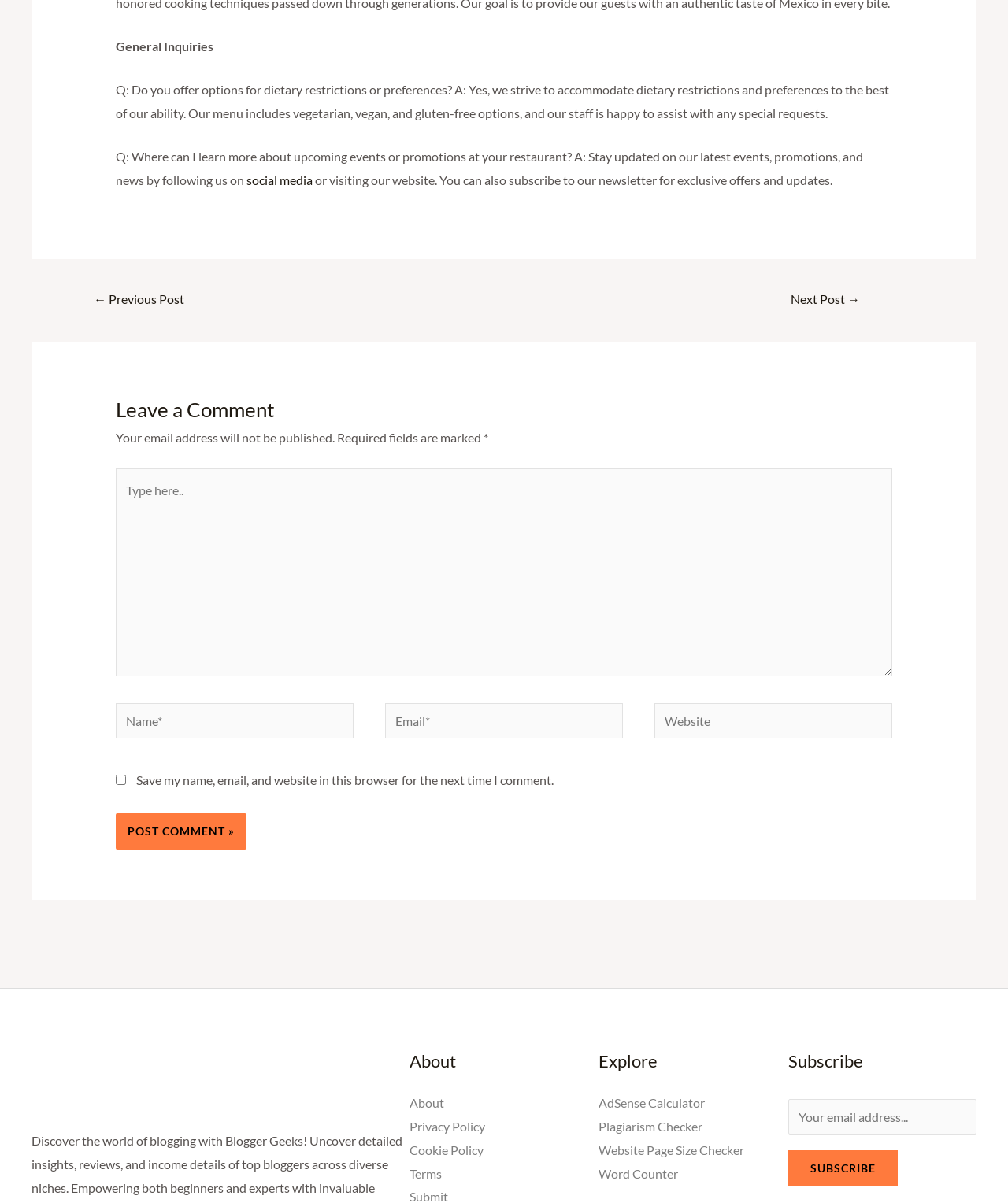Find and provide the bounding box coordinates for the UI element described with: "Next Post →".

[0.712, 0.238, 0.926, 0.262]